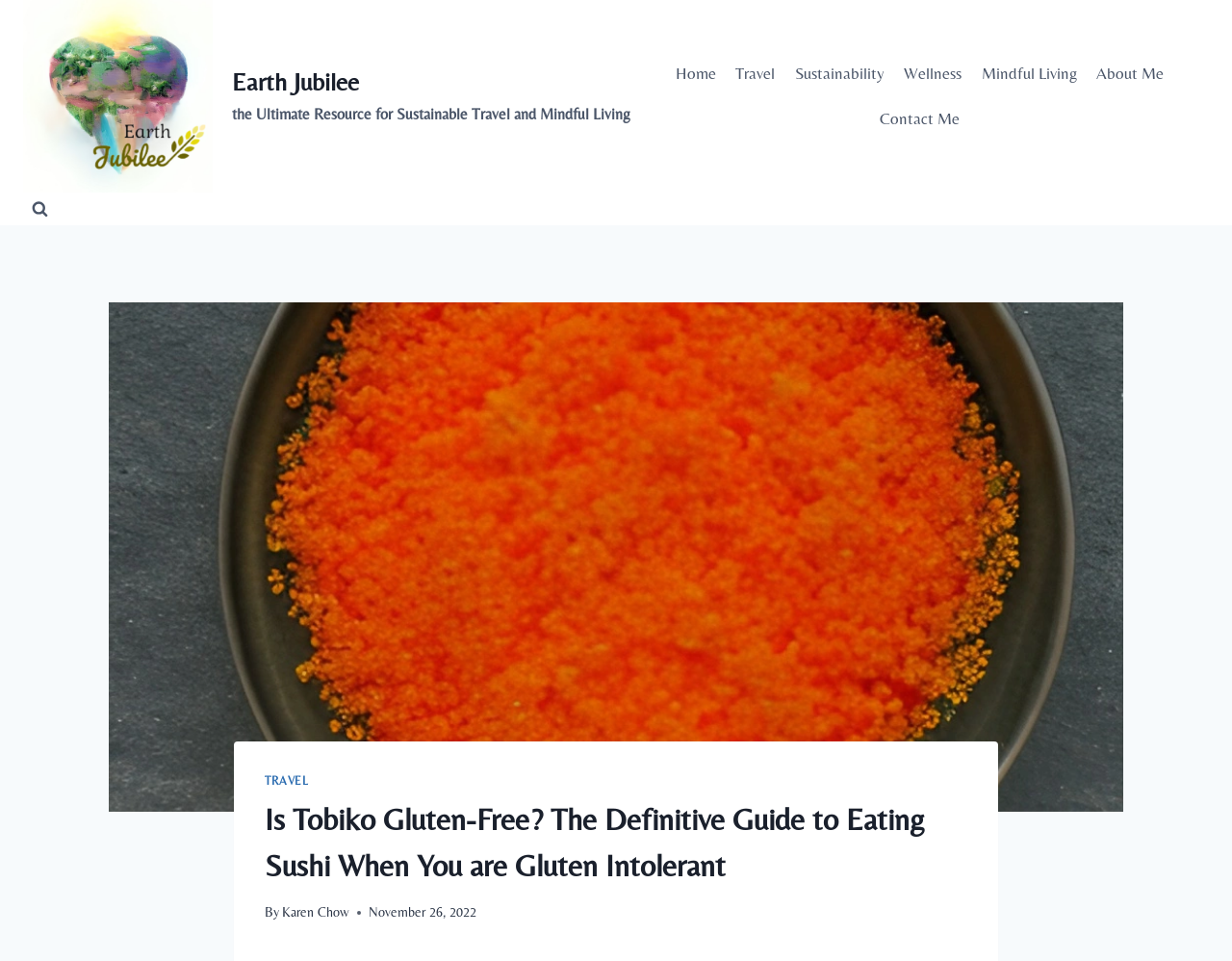Extract the primary heading text from the webpage.

Is Tobiko Gluten-Free? The Definitive Guide to Eating Sushi When You are Gluten Intolerant 